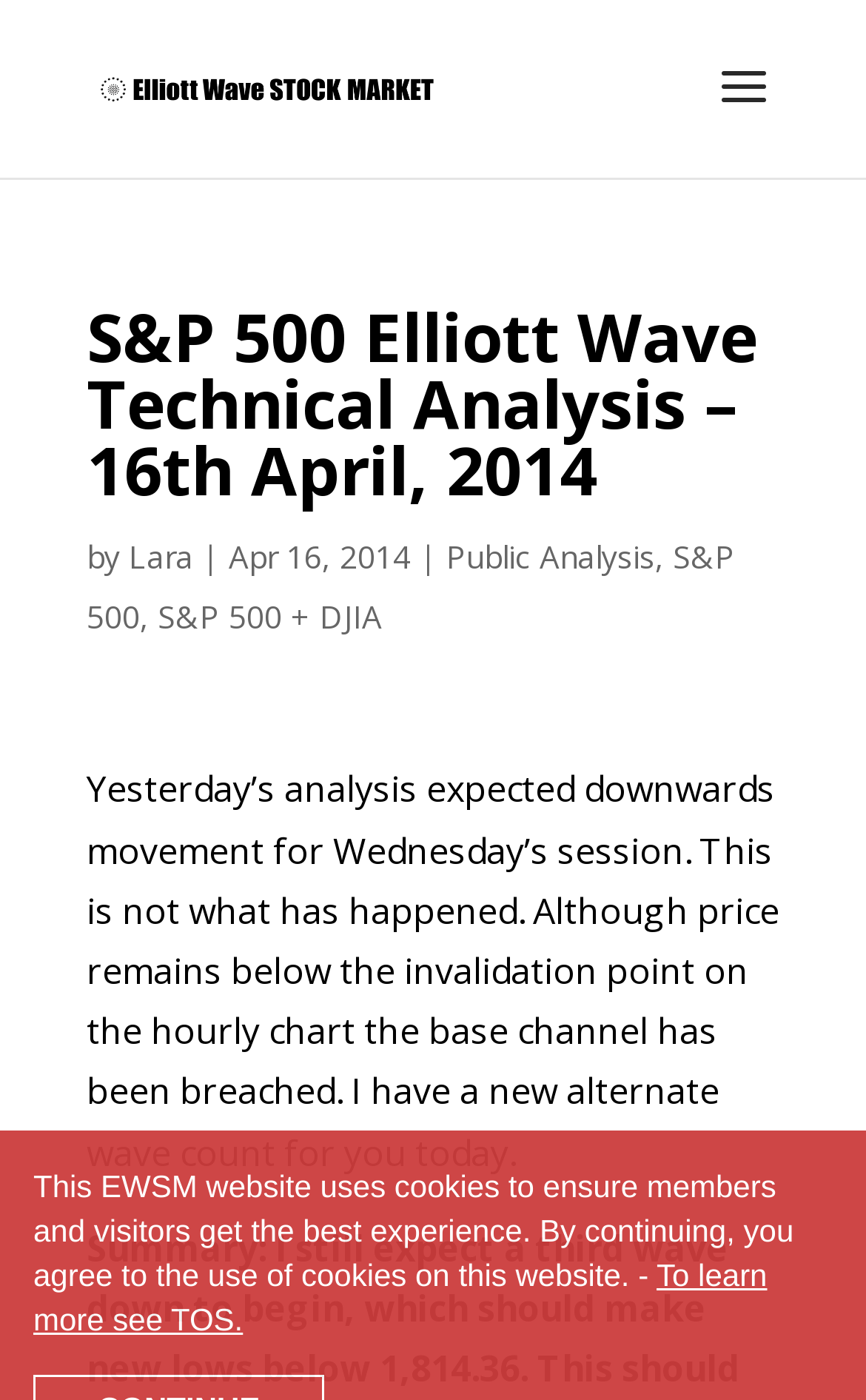Please use the details from the image to answer the following question comprehensively:
What is the author of the analysis?

The author of the analysis is mentioned in the text 'by Lara' which is located below the main heading.